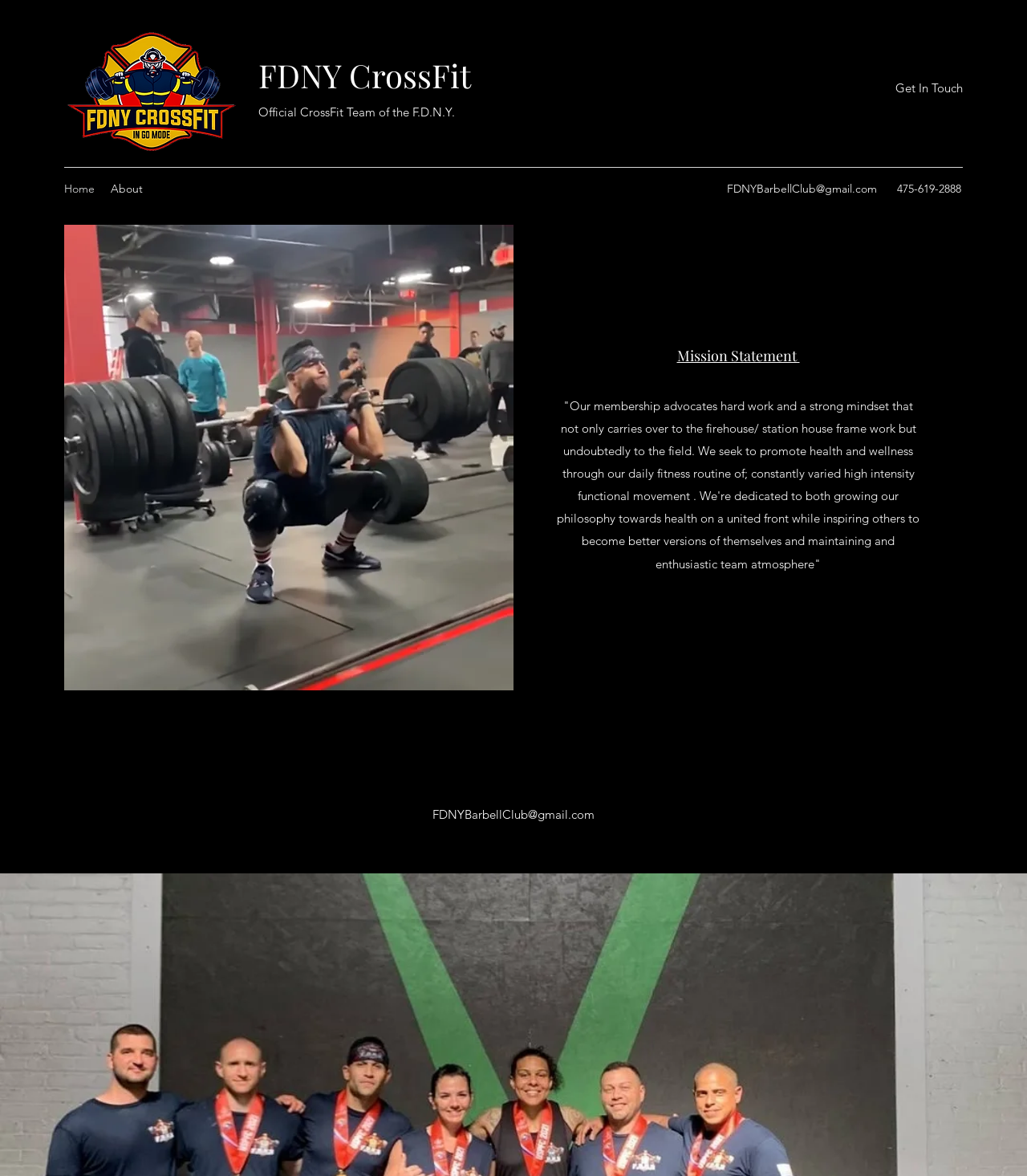What is the mission statement of the FDNY Barbell Club?
Use the screenshot to answer the question with a single word or phrase.

Hard work and strong mindset